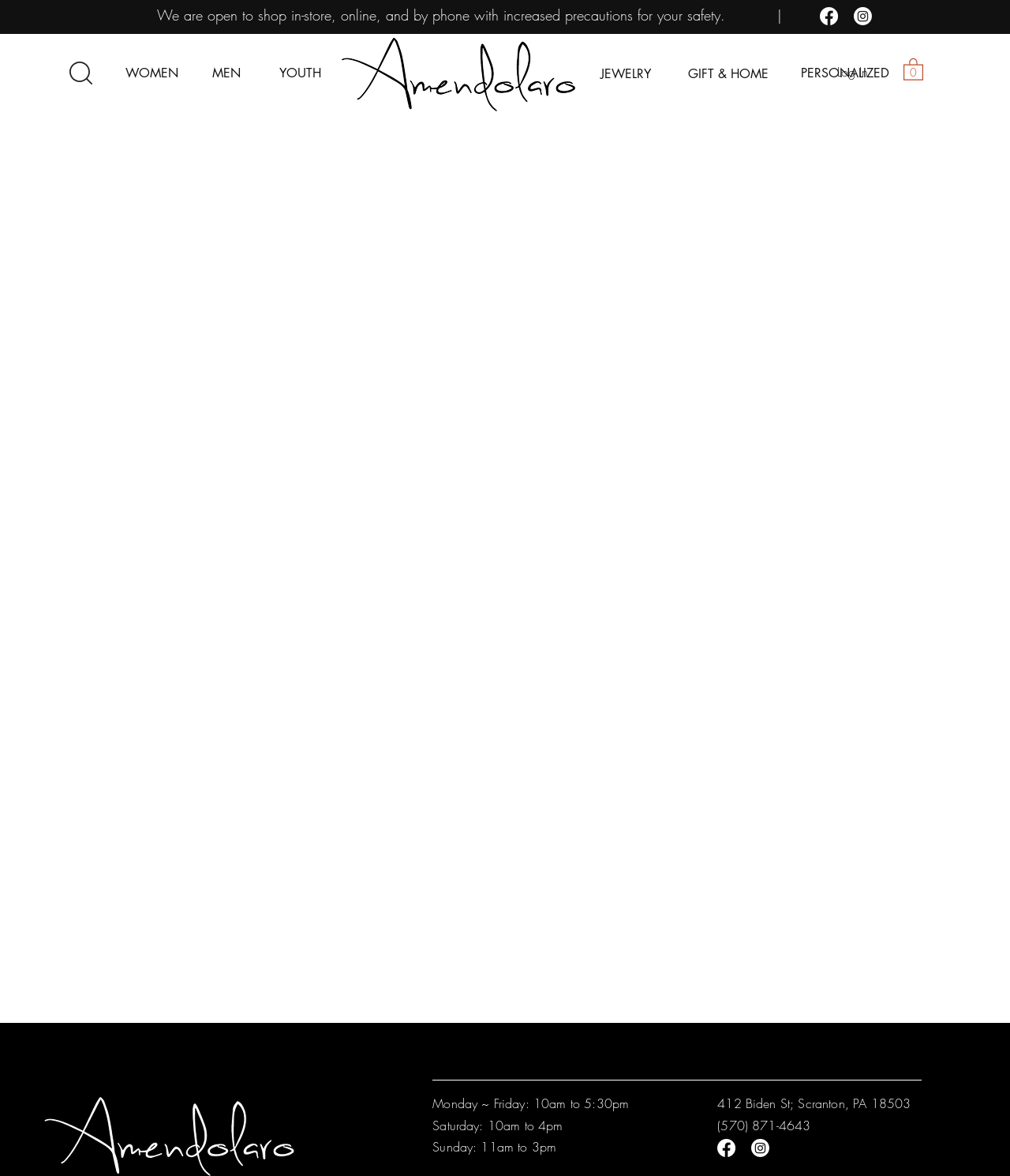What are the available shopping categories?
Based on the image, answer the question with as much detail as possible.

I found the available shopping categories by examining the button and link elements in the top navigation bar, which include WOMEN, MEN, YOUTH, JEWELRY, GIFT & HOME, and PERSONALIZED.